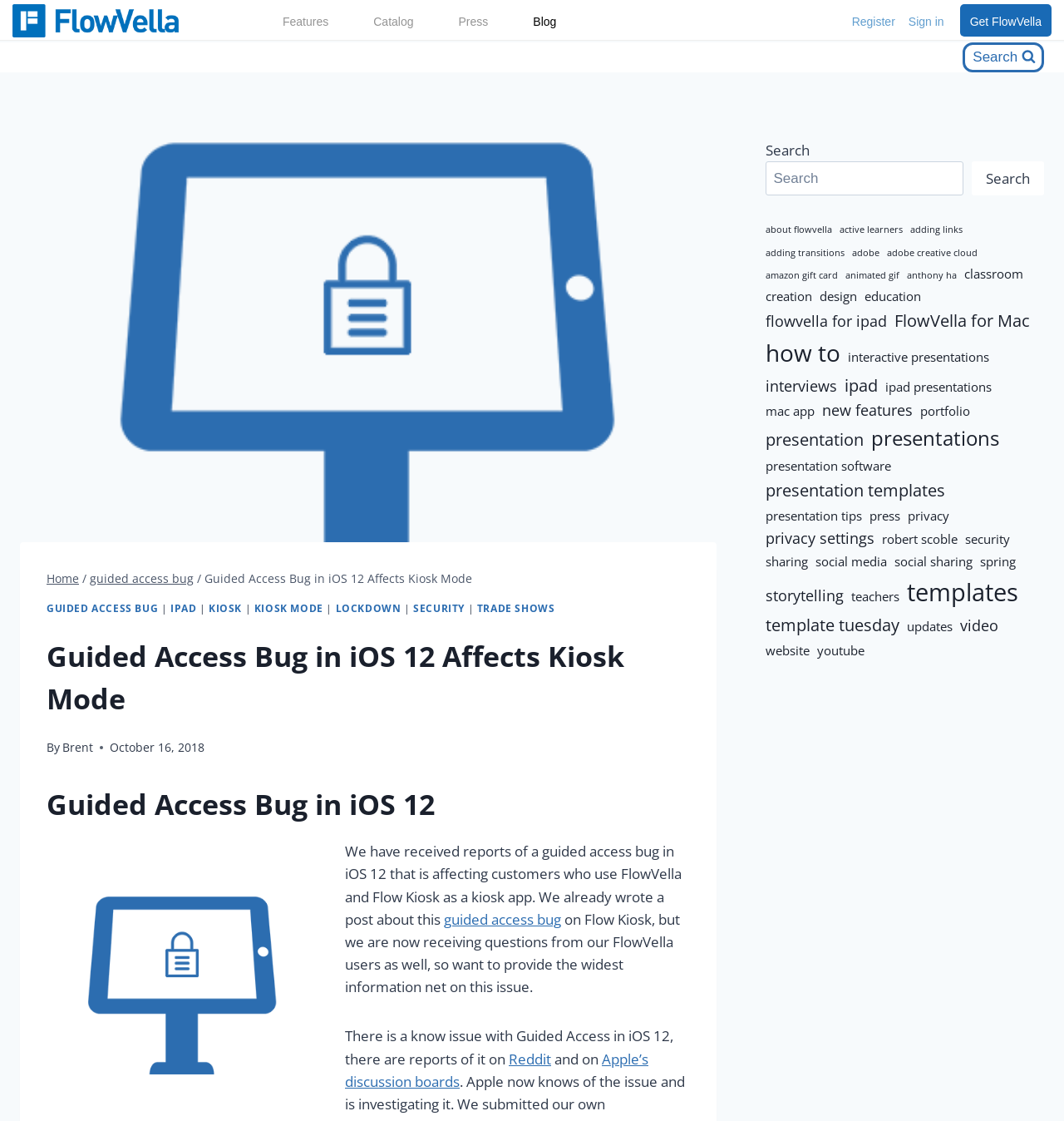What is the date of the blog post?
Observe the image and answer the question with a one-word or short phrase response.

October 16, 2018